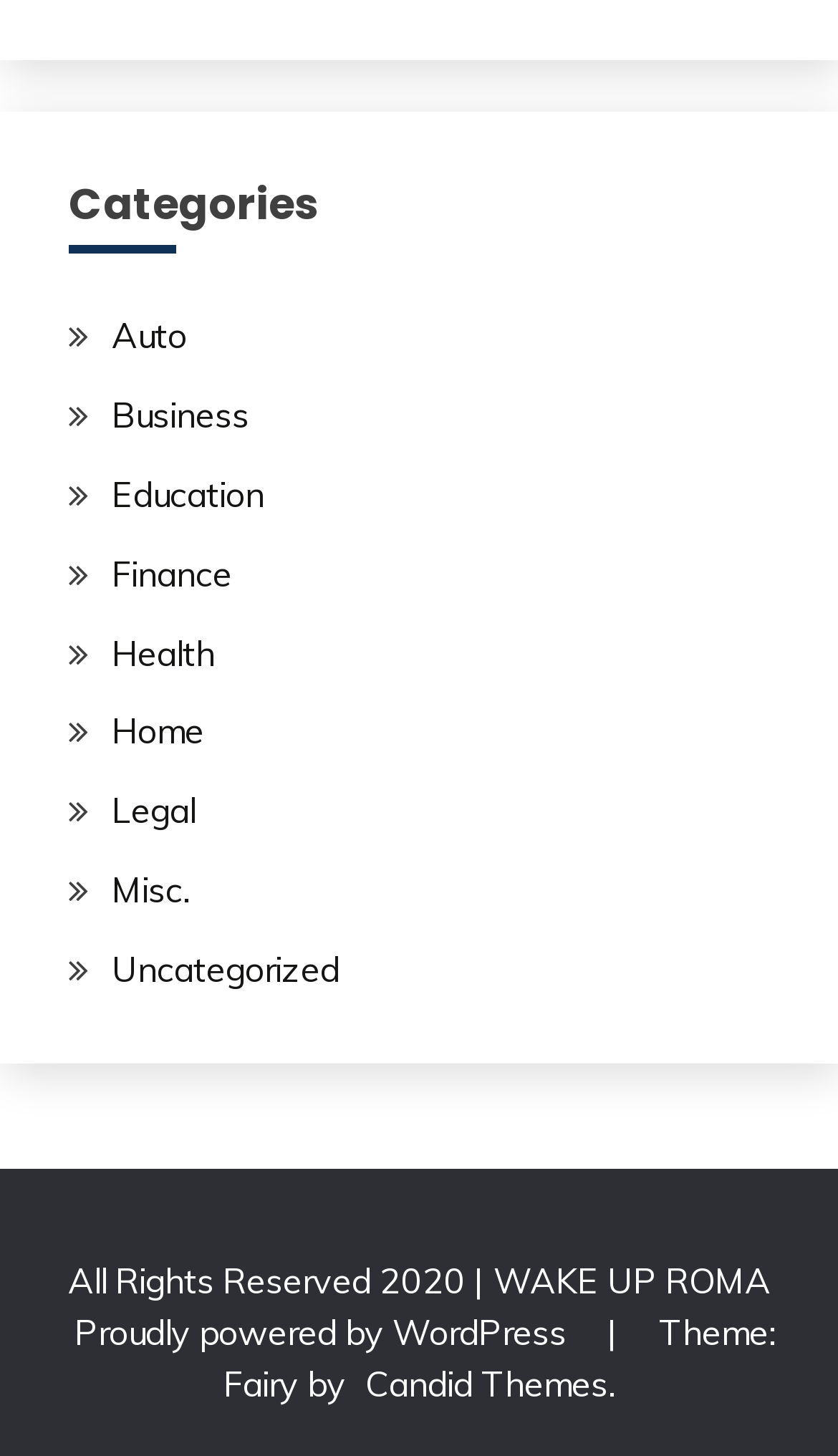Using the information from the screenshot, answer the following question thoroughly:
How many categories are listed?

I counted the number of links under the 'Categories' heading, which are 'Auto', 'Business', 'Education', 'Finance', 'Health', 'Home', 'Legal', 'Misc.', and 'Uncategorized', totaling 9 categories.